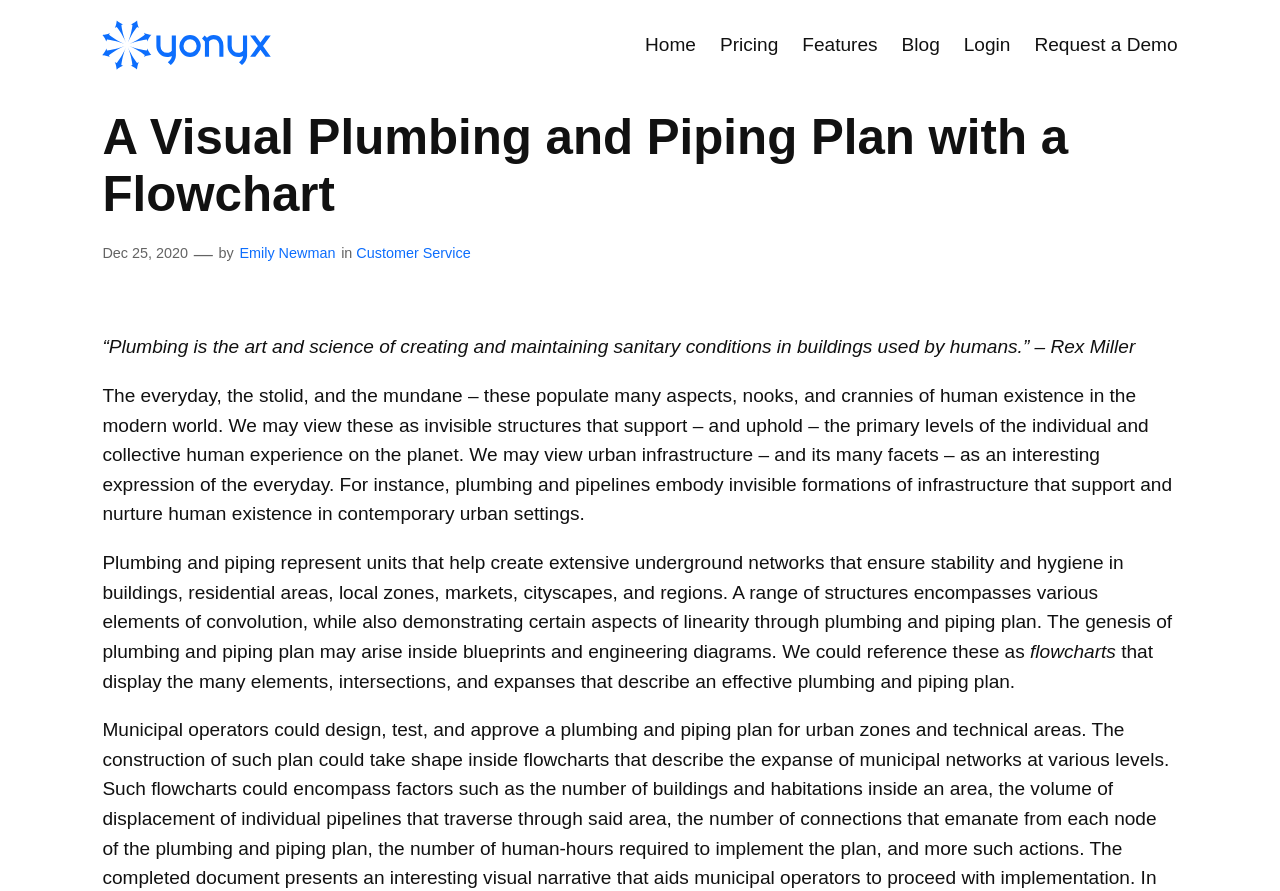Please identify the bounding box coordinates of the element's region that should be clicked to execute the following instruction: "View the post by Emily Newman". The bounding box coordinates must be four float numbers between 0 and 1, i.e., [left, top, right, bottom].

[0.187, 0.275, 0.262, 0.293]